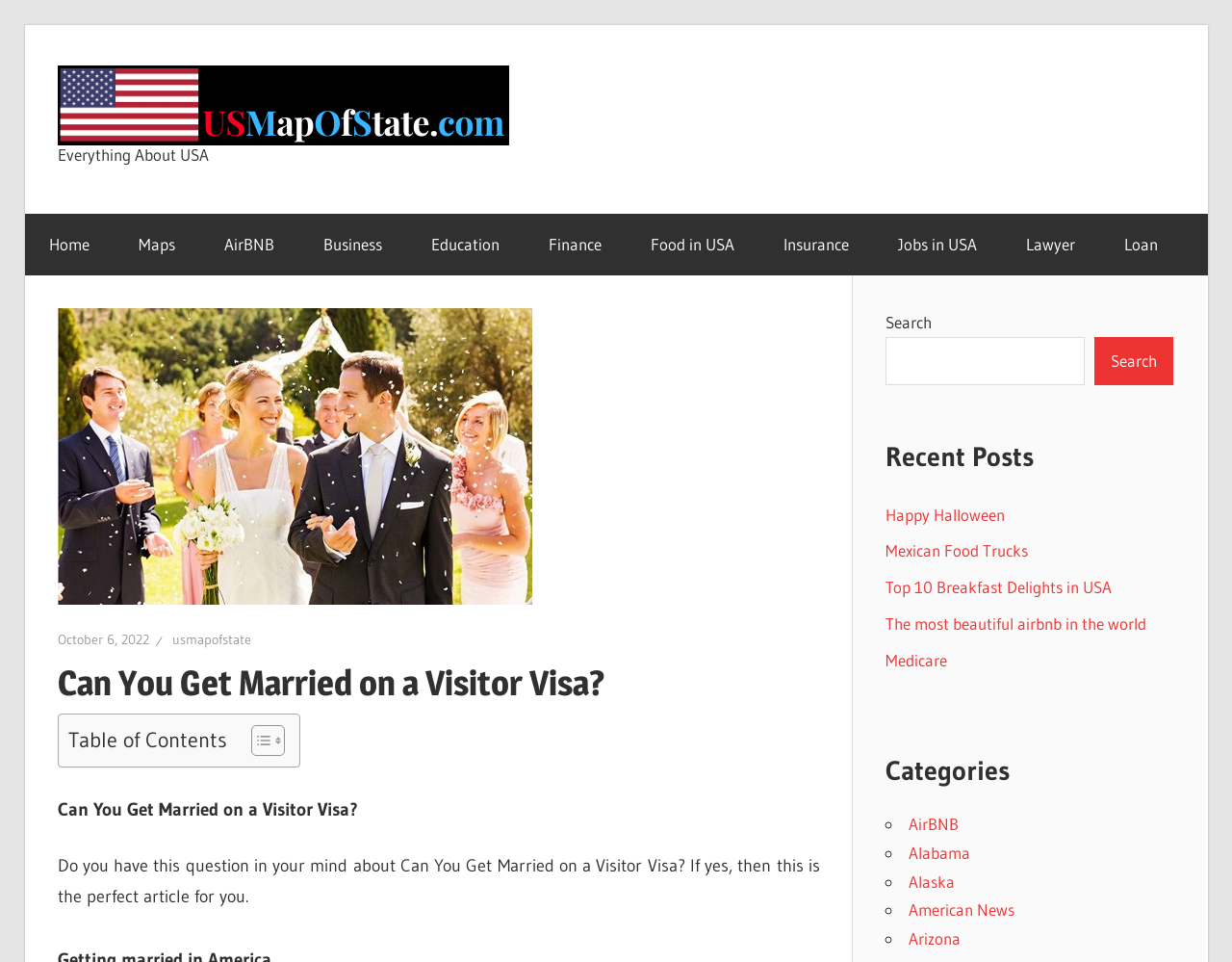Please determine the bounding box coordinates of the element's region to click for the following instruction: "Click the 'Home' link".

[0.02, 0.223, 0.093, 0.286]